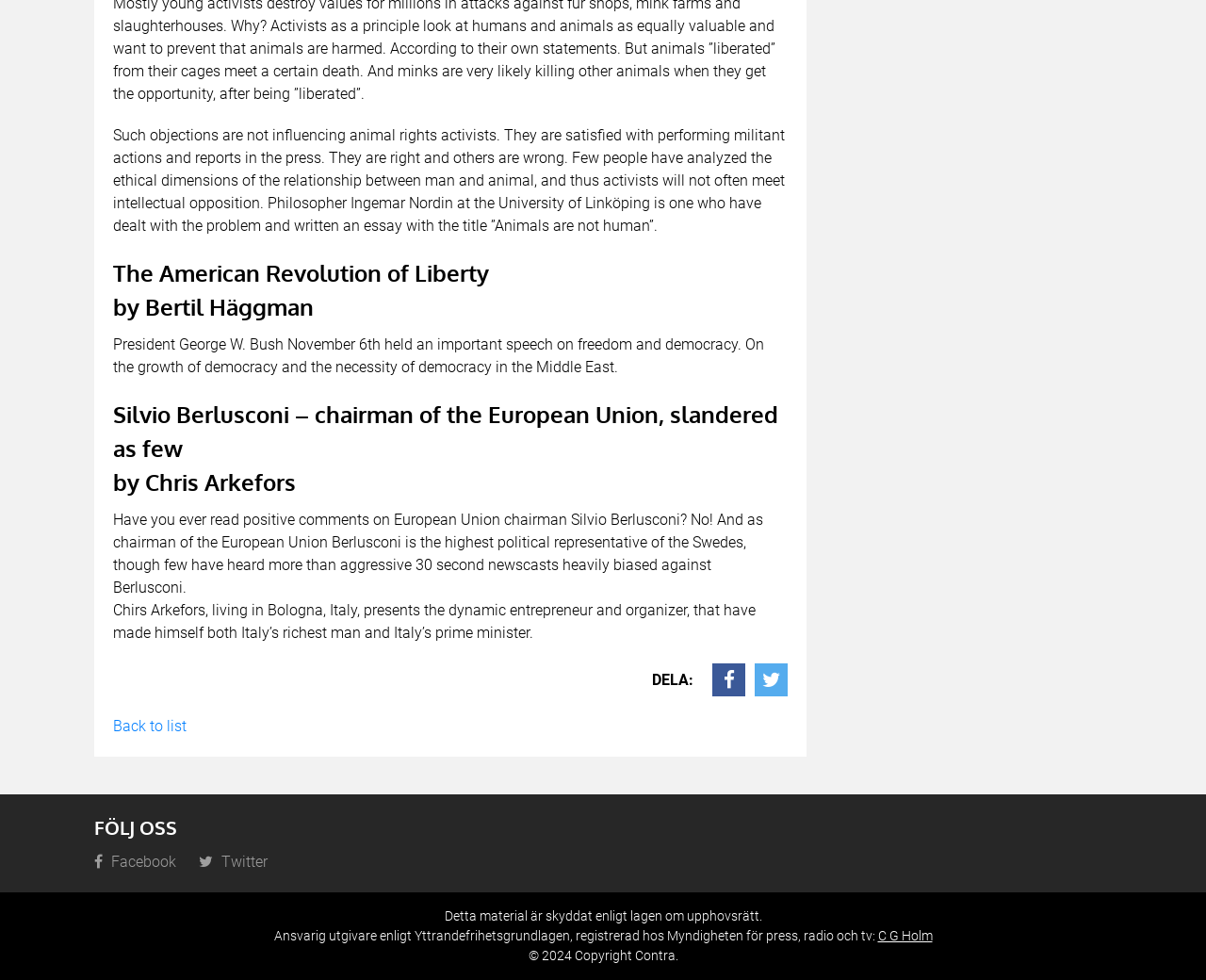Identify the bounding box for the described UI element. Provide the coordinates in (top-left x, top-left y, bottom-right x, bottom-right y) format with values ranging from 0 to 1: parent_node: DELA:

[0.626, 0.677, 0.653, 0.71]